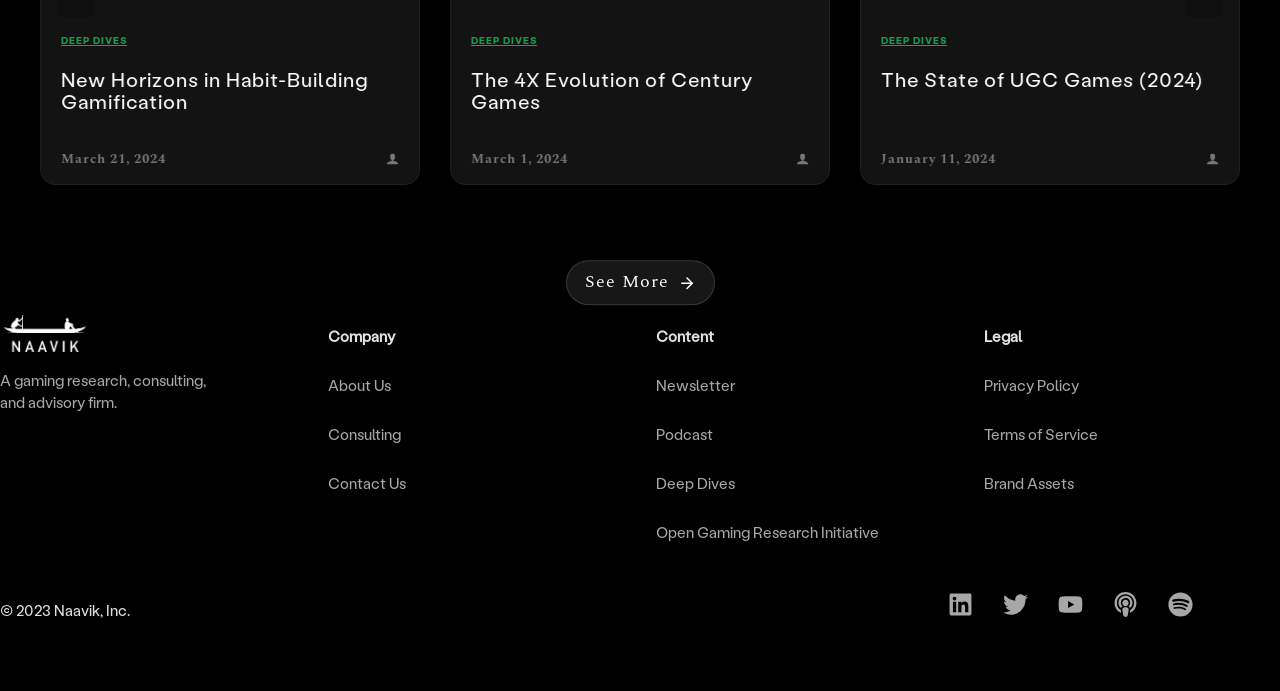Identify the bounding box of the HTML element described here: "New Horizons in Habit-Building Gamification". Provide the coordinates as four float numbers between 0 and 1: [left, top, right, bottom].

[0.048, 0.148, 0.312, 0.211]